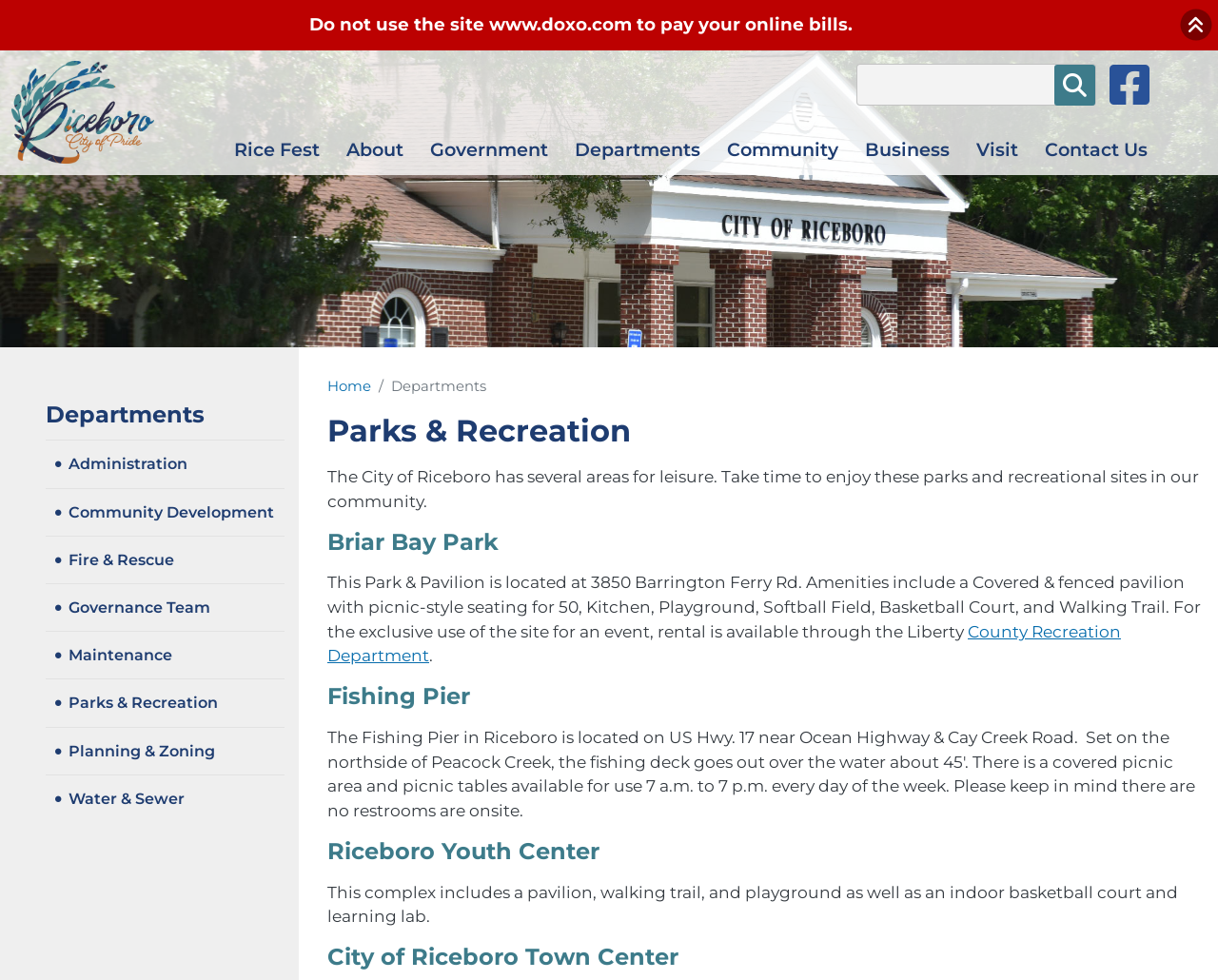Identify and provide the bounding box for the element described by: "City of Riceboro, GA".

[0.0, 0.062, 0.136, 0.167]